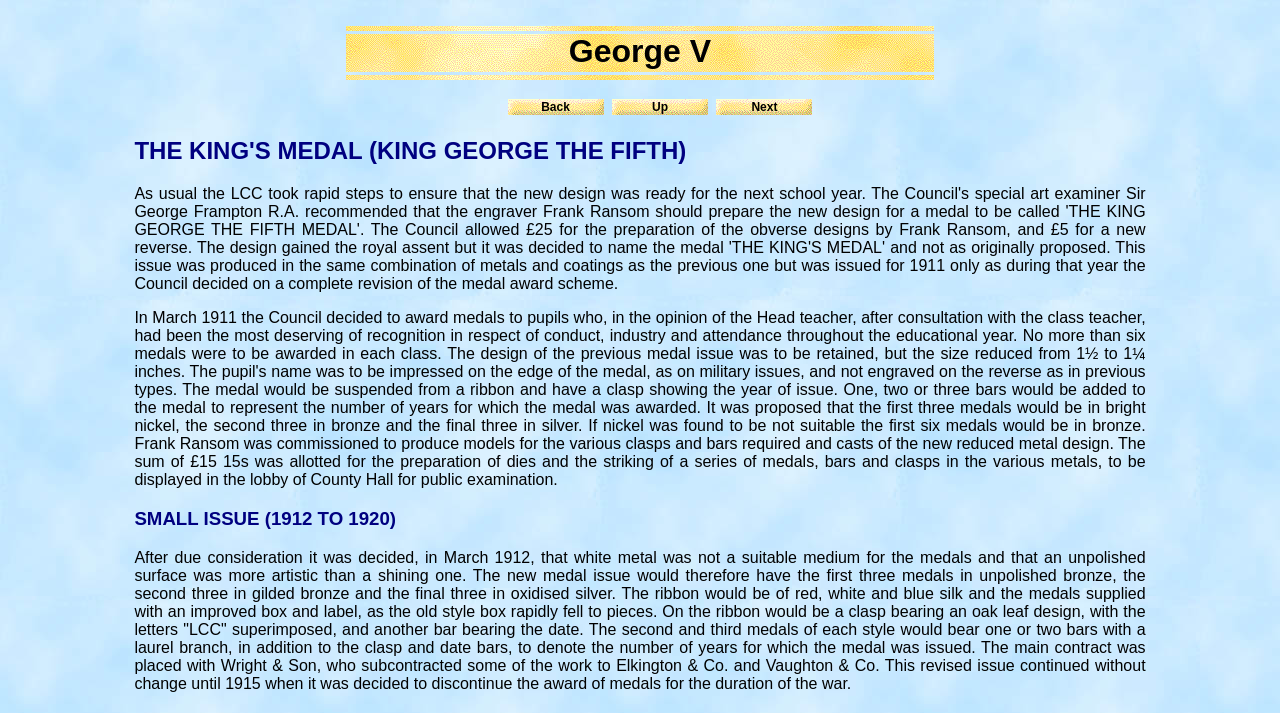When was the decision made to discontinue the award of medals?
Using the image, provide a concise answer in one word or a short phrase.

1915